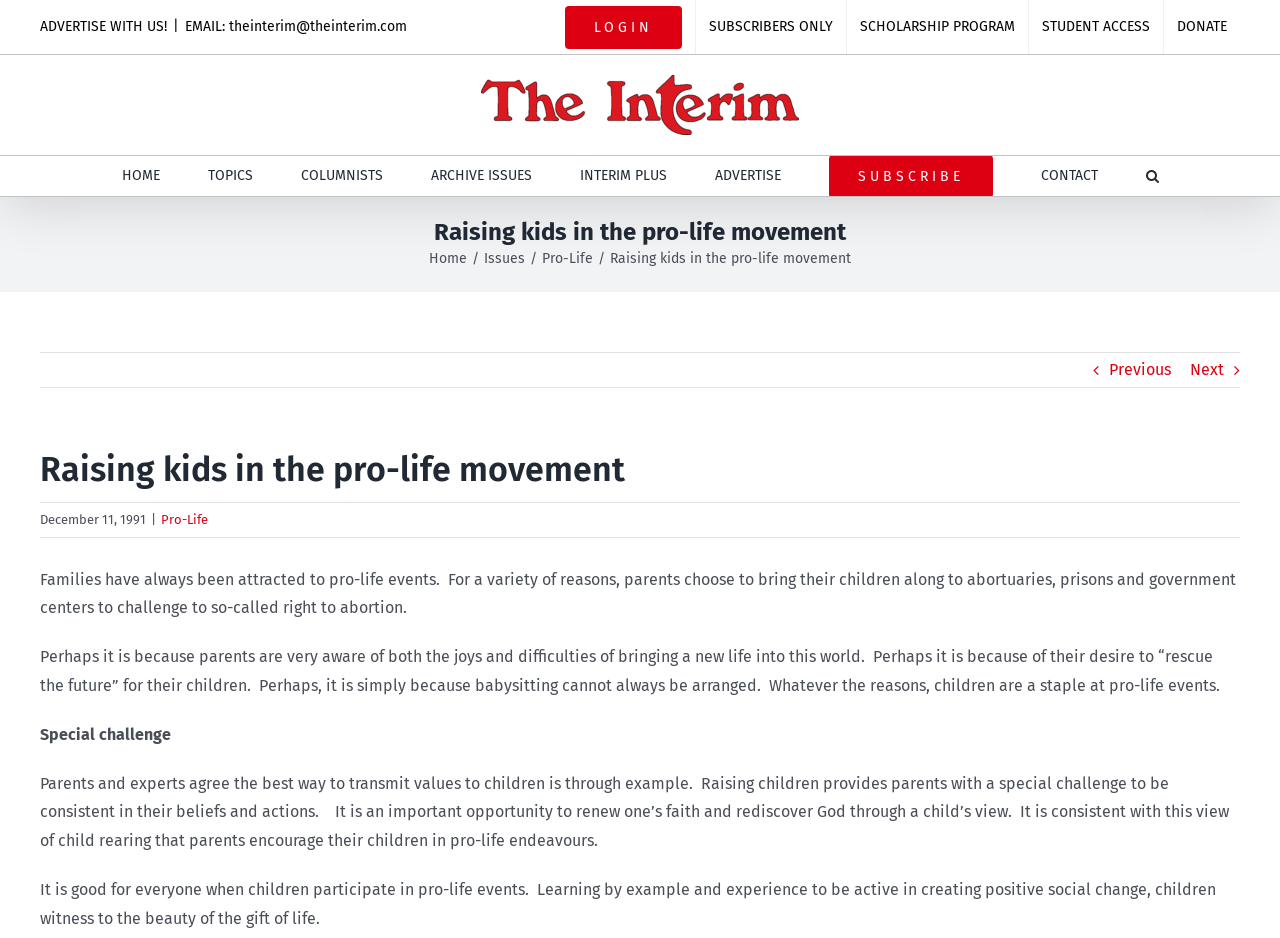What is the name of the publication?
Please look at the screenshot and answer in one word or a short phrase.

The Interim